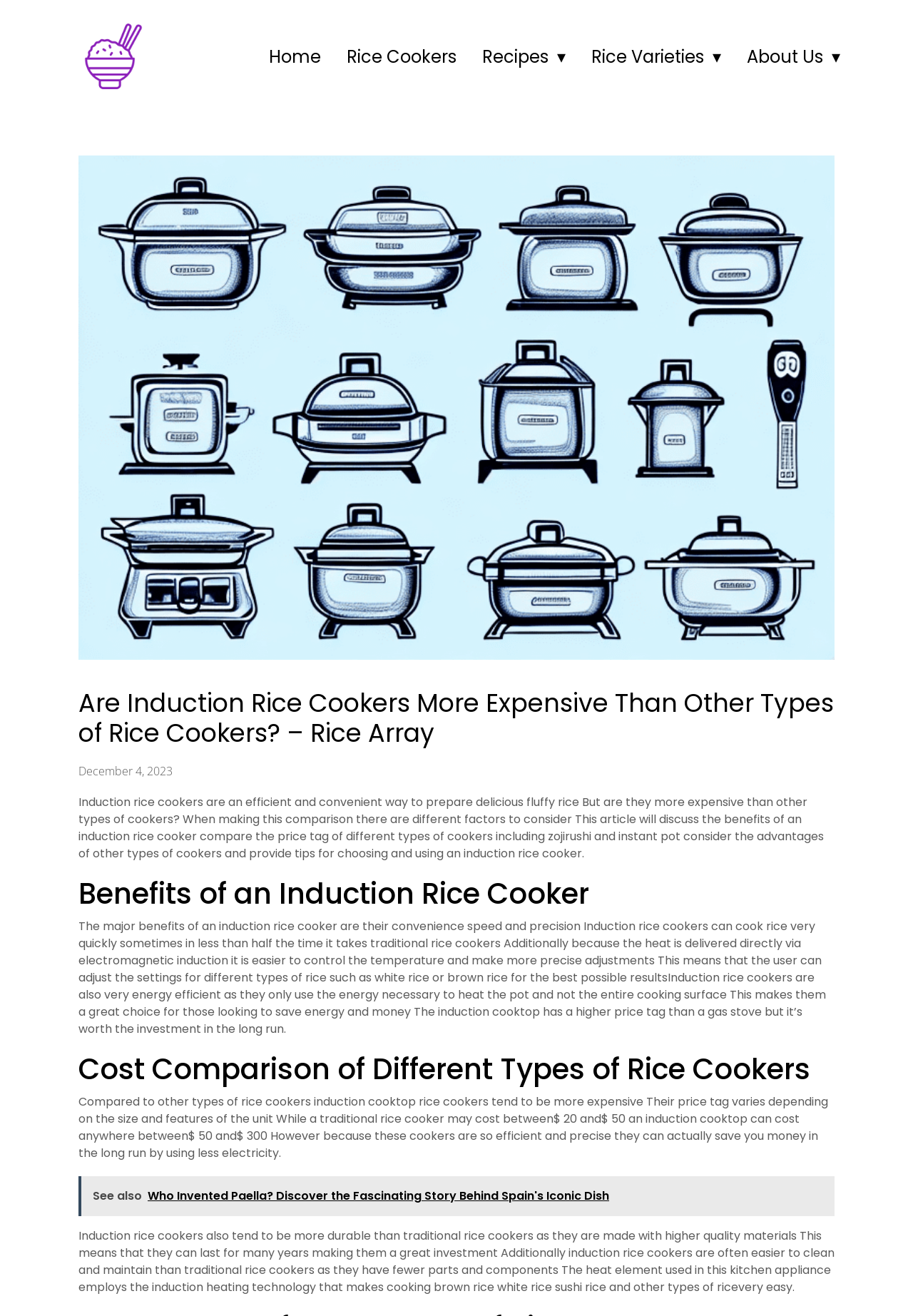Based on the image, please respond to the question with as much detail as possible:
What is the main topic of this webpage?

Based on the webpage content, the main topic is about induction rice cookers, discussing their benefits, cost comparison with other types of rice cookers, and tips for choosing and using them.